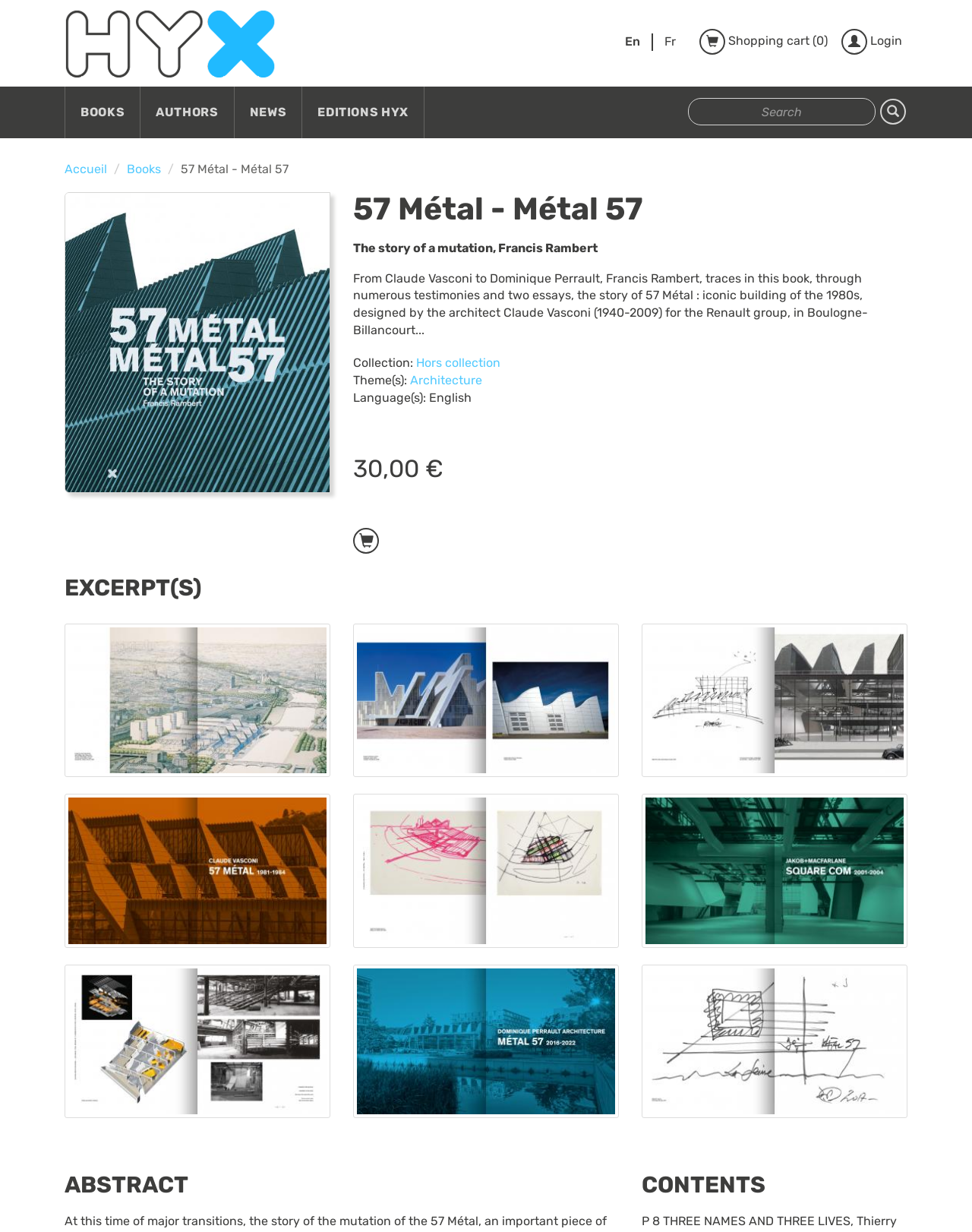Can you look at the image and give a comprehensive answer to the question:
What is the title of the book?

The title of the book can be found in the heading element with the text '57 Métal - Métal 57' which is located at the top of the page, and also in the image description '57 Métal - Métal 57, the story of a mutation, Francis Rambert, HYX'.